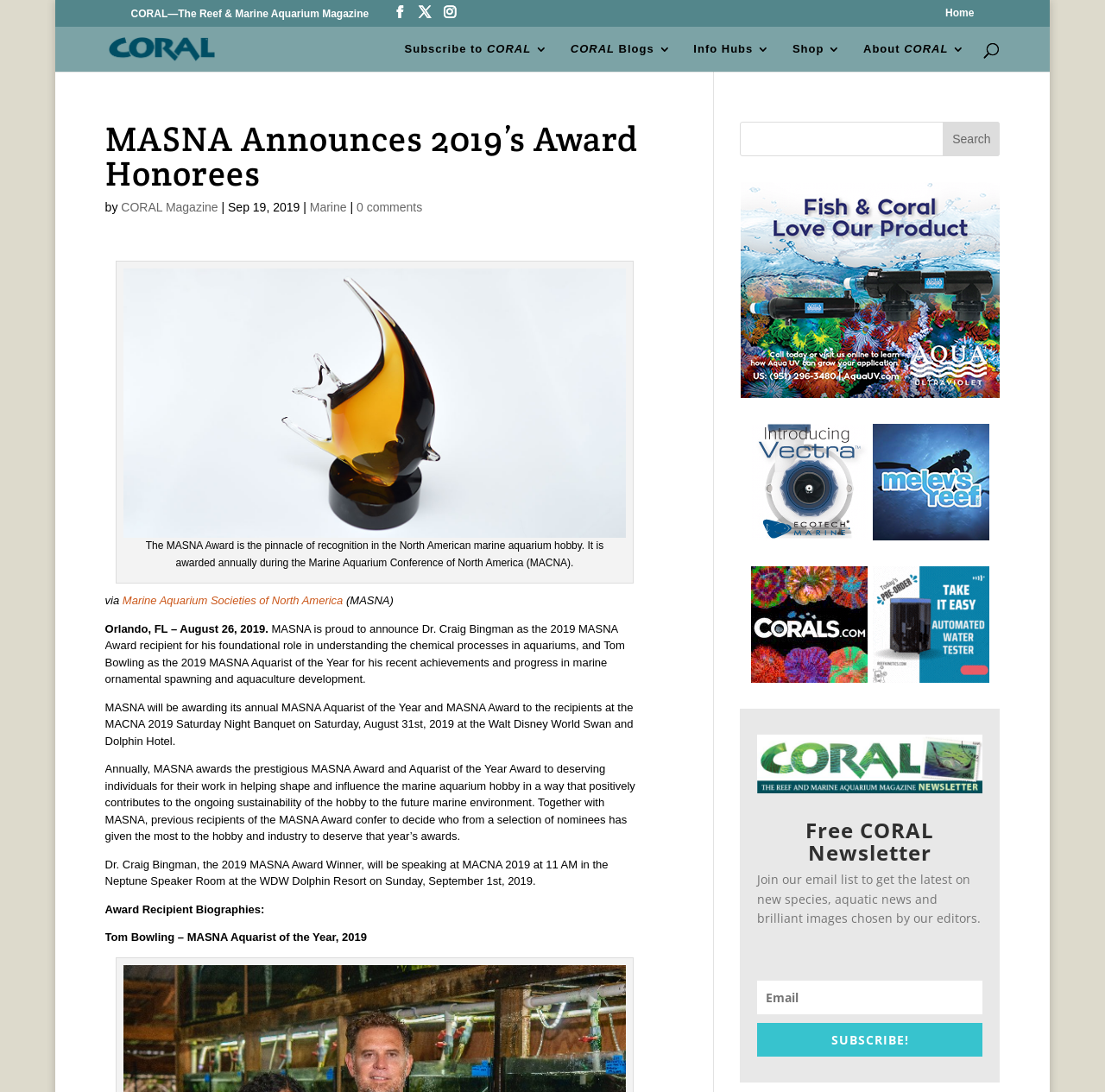Who is the 2019 MASNA Aquarist of the Year?
Examine the webpage screenshot and provide an in-depth answer to the question.

The webpage announces that Tom Bowling is the 2019 MASNA Aquarist of the Year for his recent achievements and progress in marine ornamental spawning and aquaculture development.